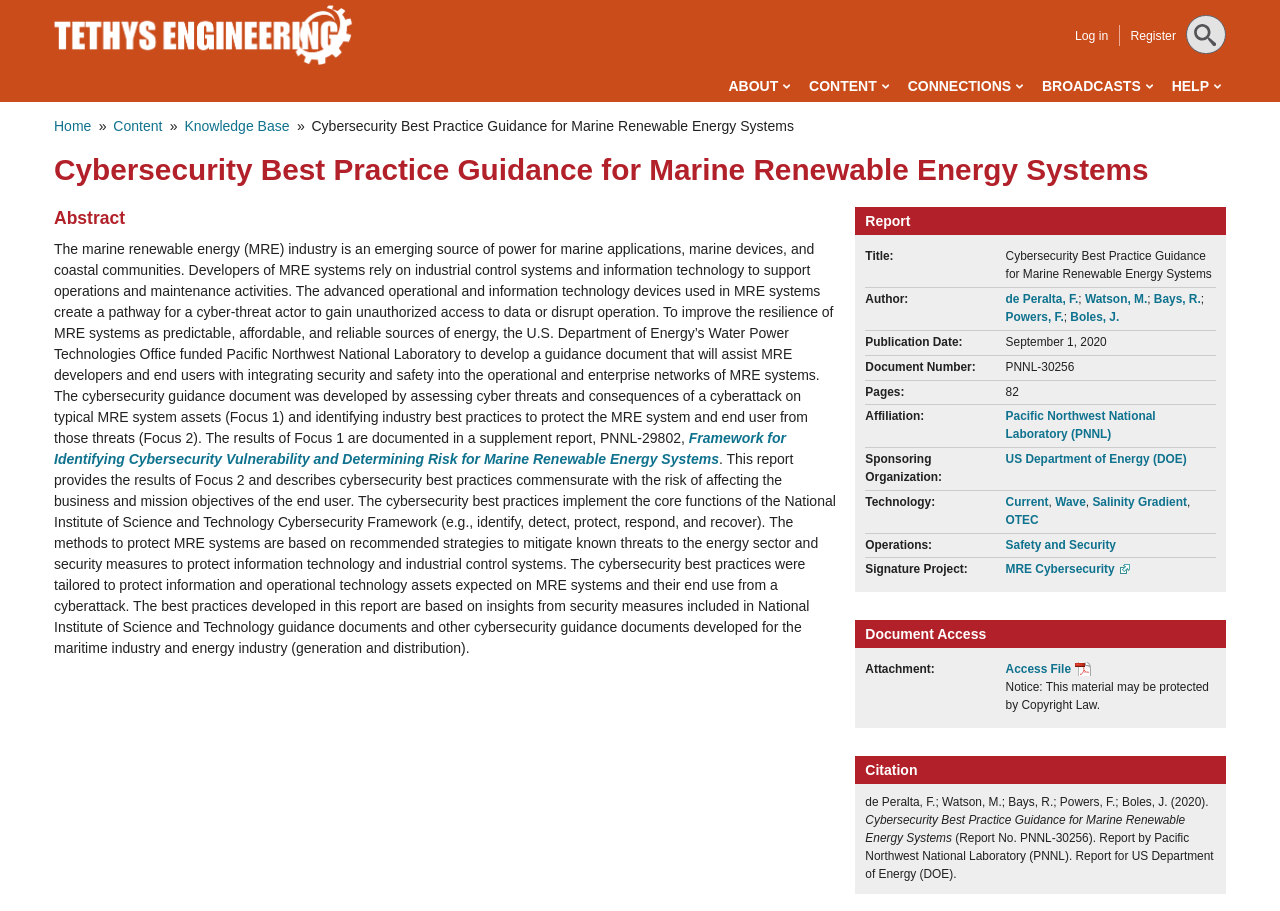Show the bounding box coordinates of the region that should be clicked to follow the instruction: "Visit the Facebook page."

None